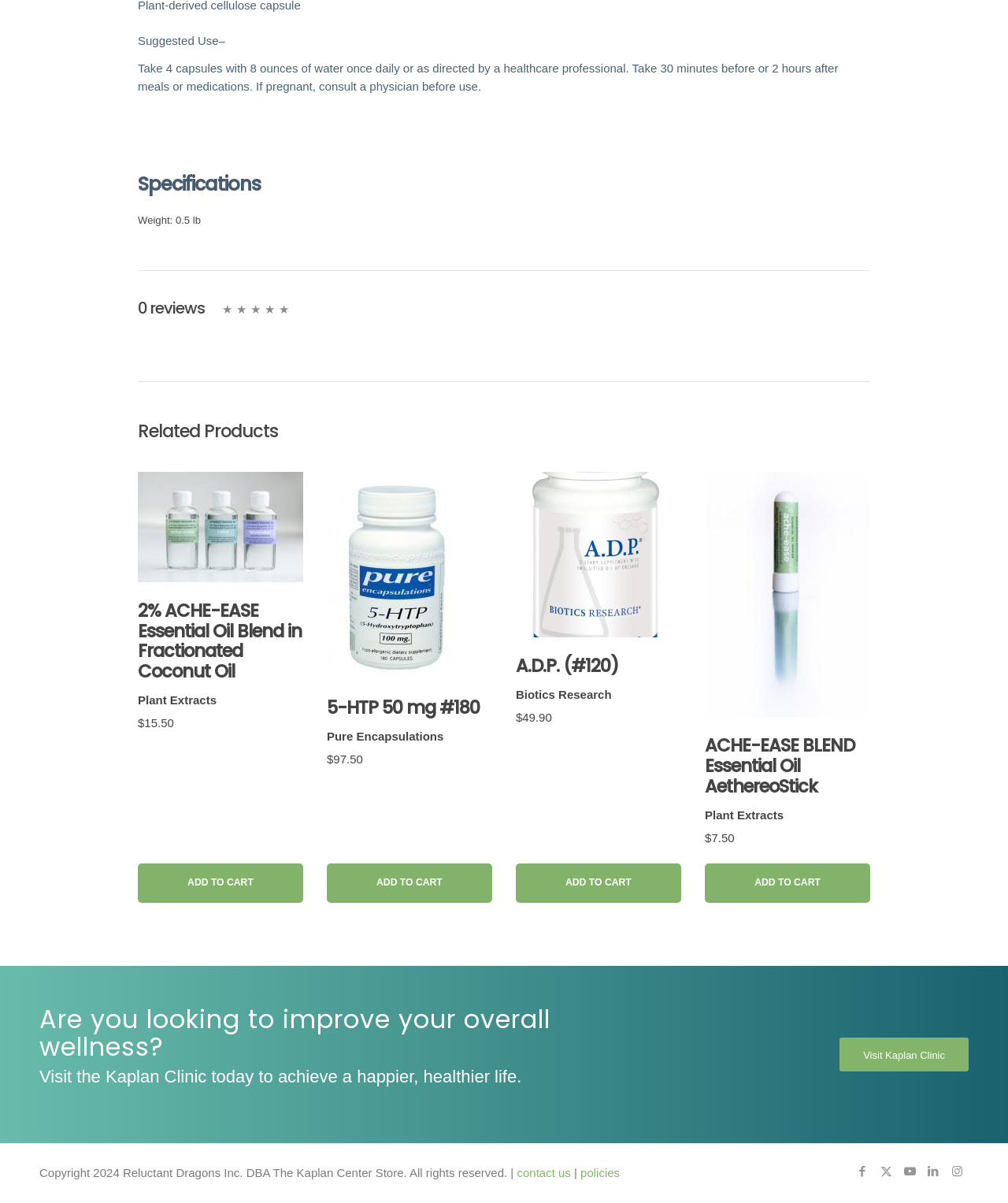What is the company name mentioned at the bottom of the page?
Offer a detailed and full explanation in response to the question.

The company name mentioned at the bottom of the page is Reluctant Dragons Inc., which is part of the copyright notice 'Copyright 2024 Reluctant Dragons Inc. DBA The Kaplan Center Store. All rights reserved.'